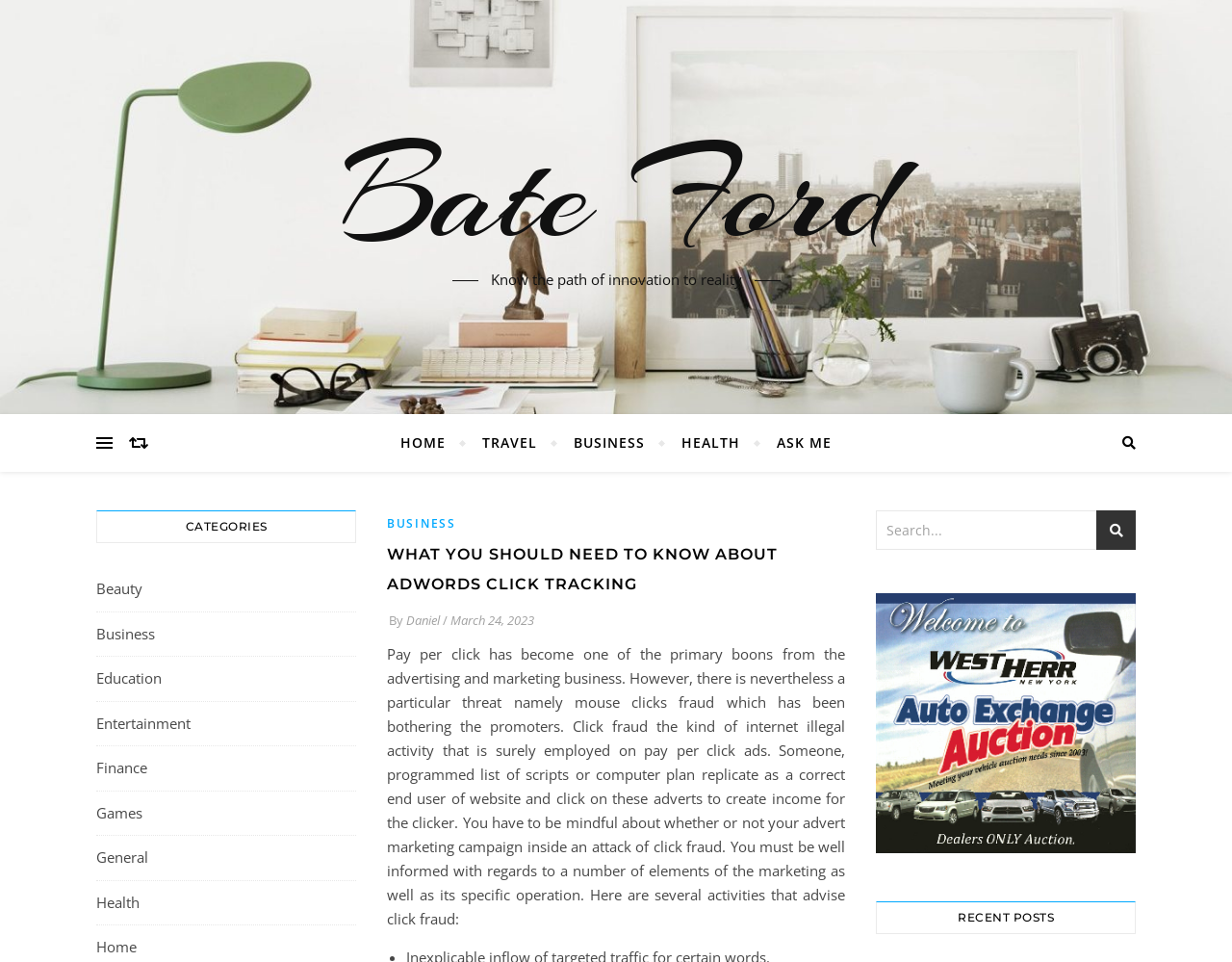Based on the image, please respond to the question with as much detail as possible:
What is the category of the current article?

The category of the current article can be determined by looking at the header section of the webpage, where it says 'WHAT YOU SHOULD NEED TO KNOW ABOUT ADWORDS CLICK TRACKING' under the 'BUSINESS' category.